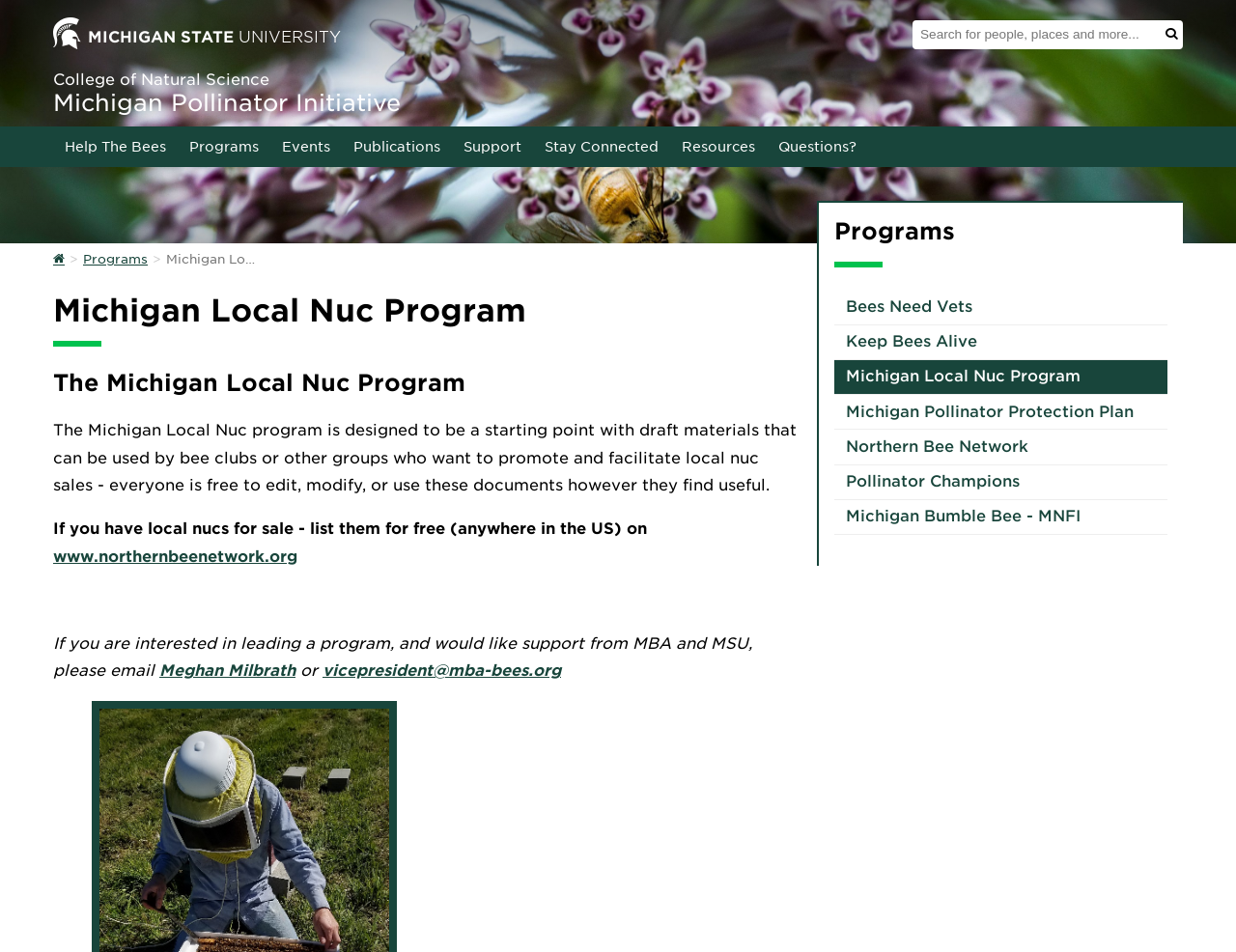Please determine the bounding box coordinates for the UI element described here. Use the format (top-left x, top-left y, bottom-right x, bottom-right y) with values bounded between 0 and 1: Questions?

[0.62, 0.139, 0.702, 0.169]